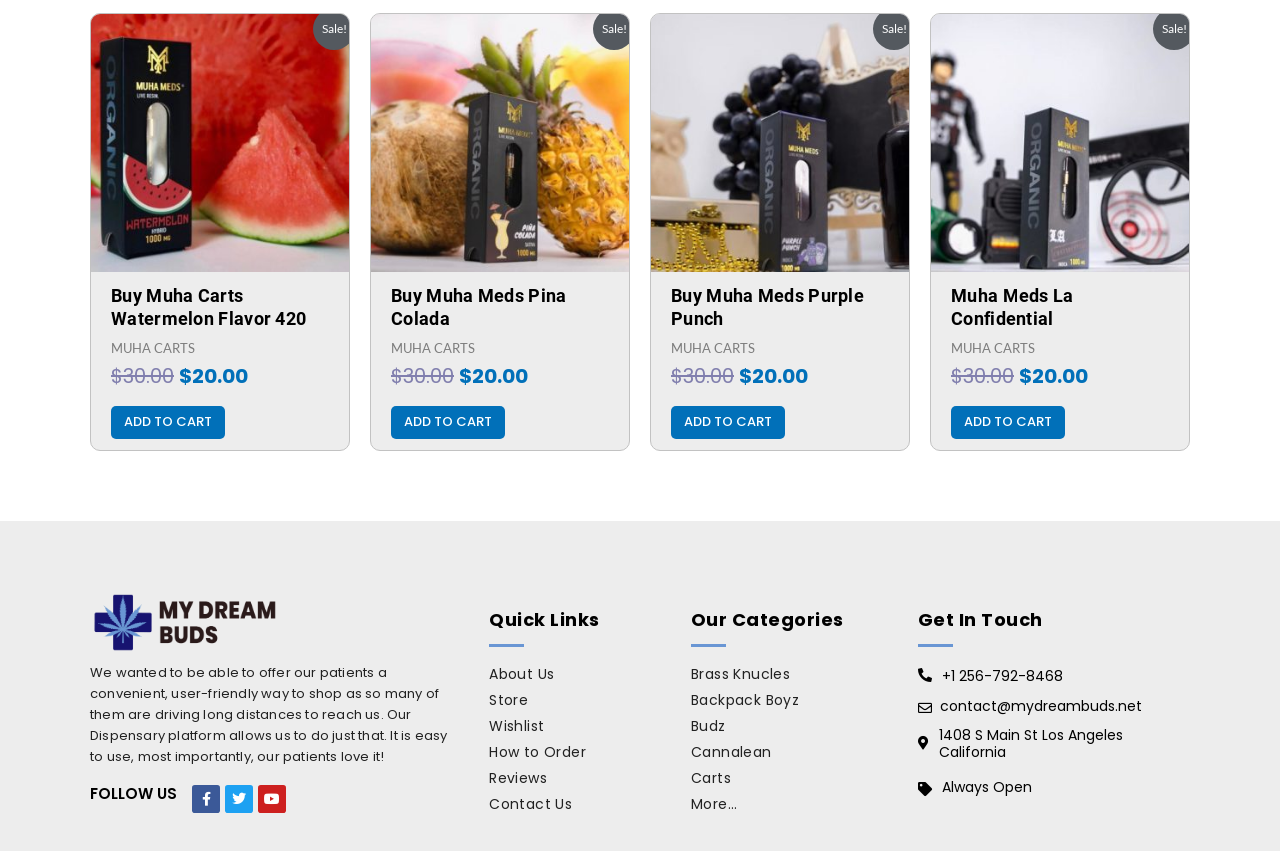Give the bounding box coordinates for this UI element: "Reviews". The coordinates should be four float numbers between 0 and 1, arranged as [left, top, right, bottom].

[0.382, 0.899, 0.532, 0.929]